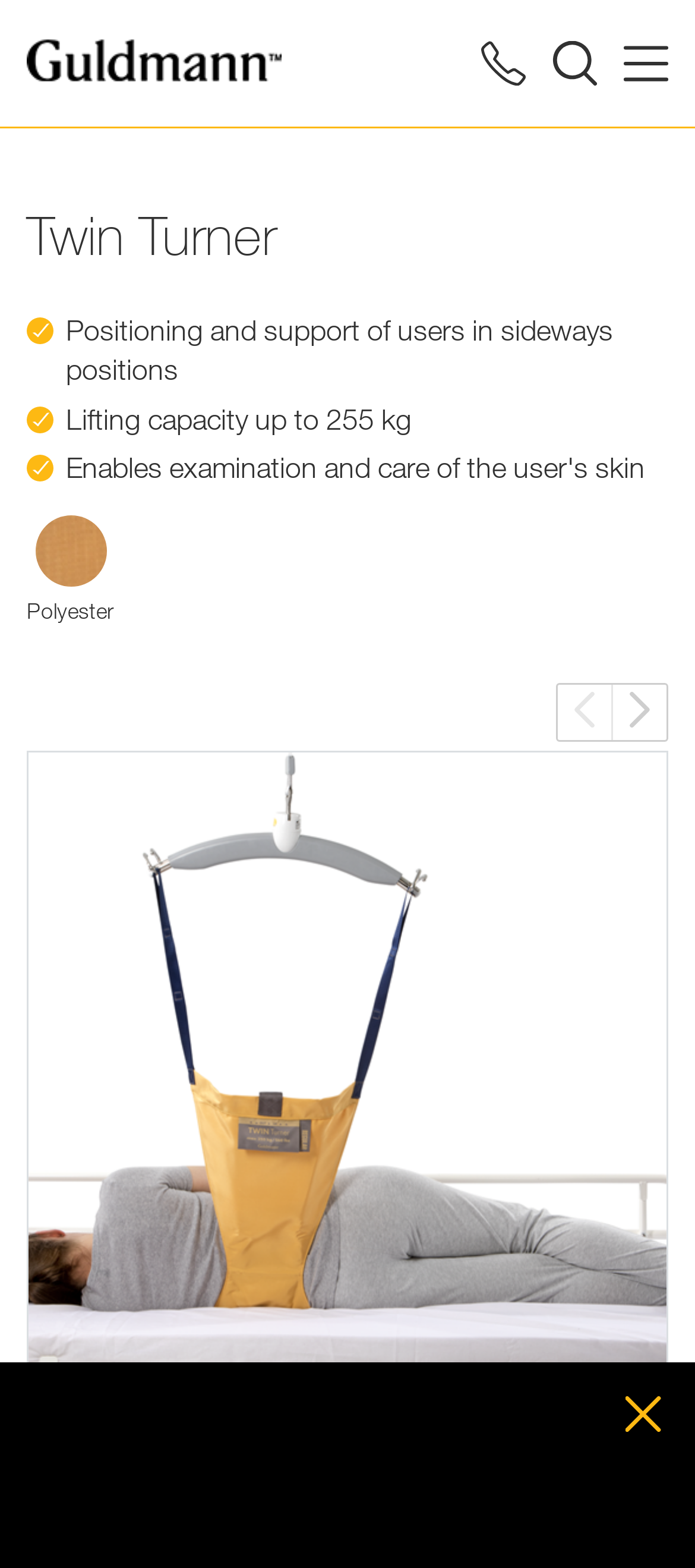Explain in detail what is displayed on the webpage.

This webpage is about the "Double turning sling" product, specifically designed for positioning and supporting a lying person in a sideways position, such as during personal hygiene. 

At the top left corner, there is a logo of "Guldmann" with a link to the company's website. Next to it, there are three icons: a phone, a search icon, and a burger menu icon, each with a link. 

Below the logo, there is a search bar where users can input their search queries. 

The main navigation menu is located at the top center of the page, with links to various categories such as "Products", "Ceiling hoist systems", "Mobile lifters", "Slings", "Lifting accessories", and more. Each category has a dropdown menu with subcategories.

On the top right corner, there is a language selection menu with links to different languages and countries.

The main content of the page is divided into two sections. The left section has a heading "Twin Turner" and describes the product's features, including its lifting capacity of up to 255 kg. There is also an image of the product, a polyester yellow sling.

The right section has a detailed description of the product, explaining how it can assist in turning the user from side to side without removing the sling. There is also an image of the product in use.

At the bottom of the page, there is a button with a close icon, likely used to close a popup or modal window.